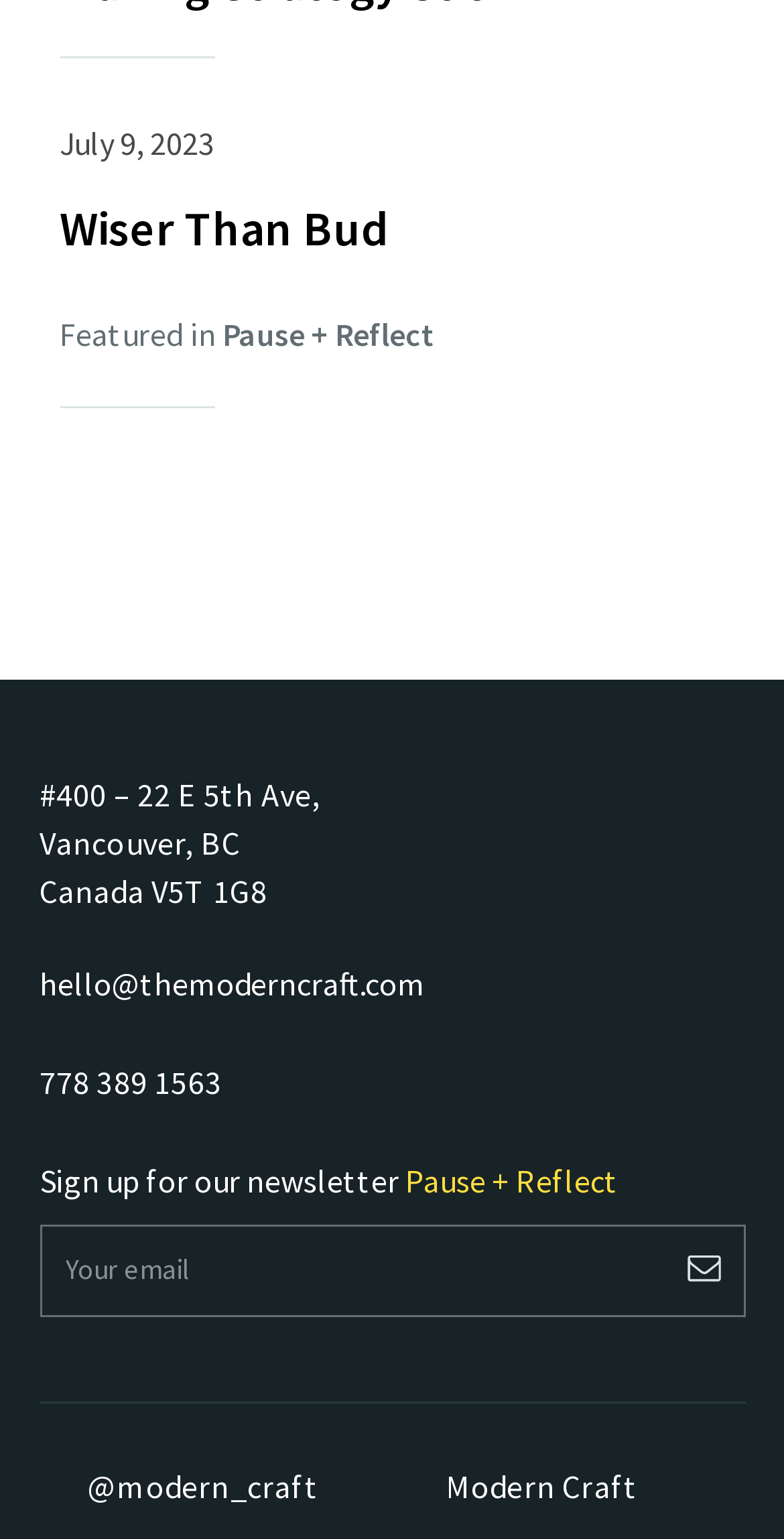Analyze the image and answer the question with as much detail as possible: 
What is the social media handle mentioned?

I found a link element with a social media handle '@modern_craft' and an icon, which is located with bounding box coordinates [0.507, 0.949, 0.897, 0.981].